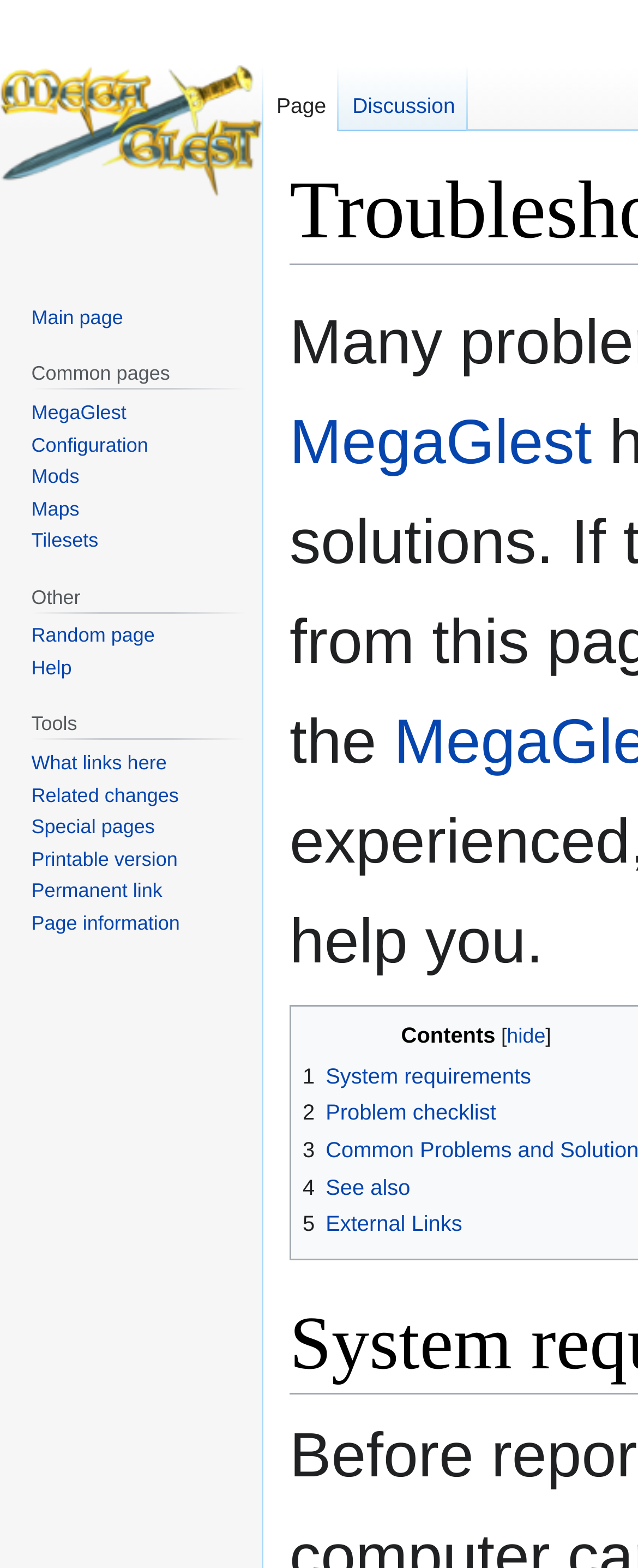Could you determine the bounding box coordinates of the clickable element to complete the instruction: "View contents"? Provide the coordinates as four float numbers between 0 and 1, i.e., [left, top, right, bottom].

[0.629, 0.652, 0.776, 0.668]